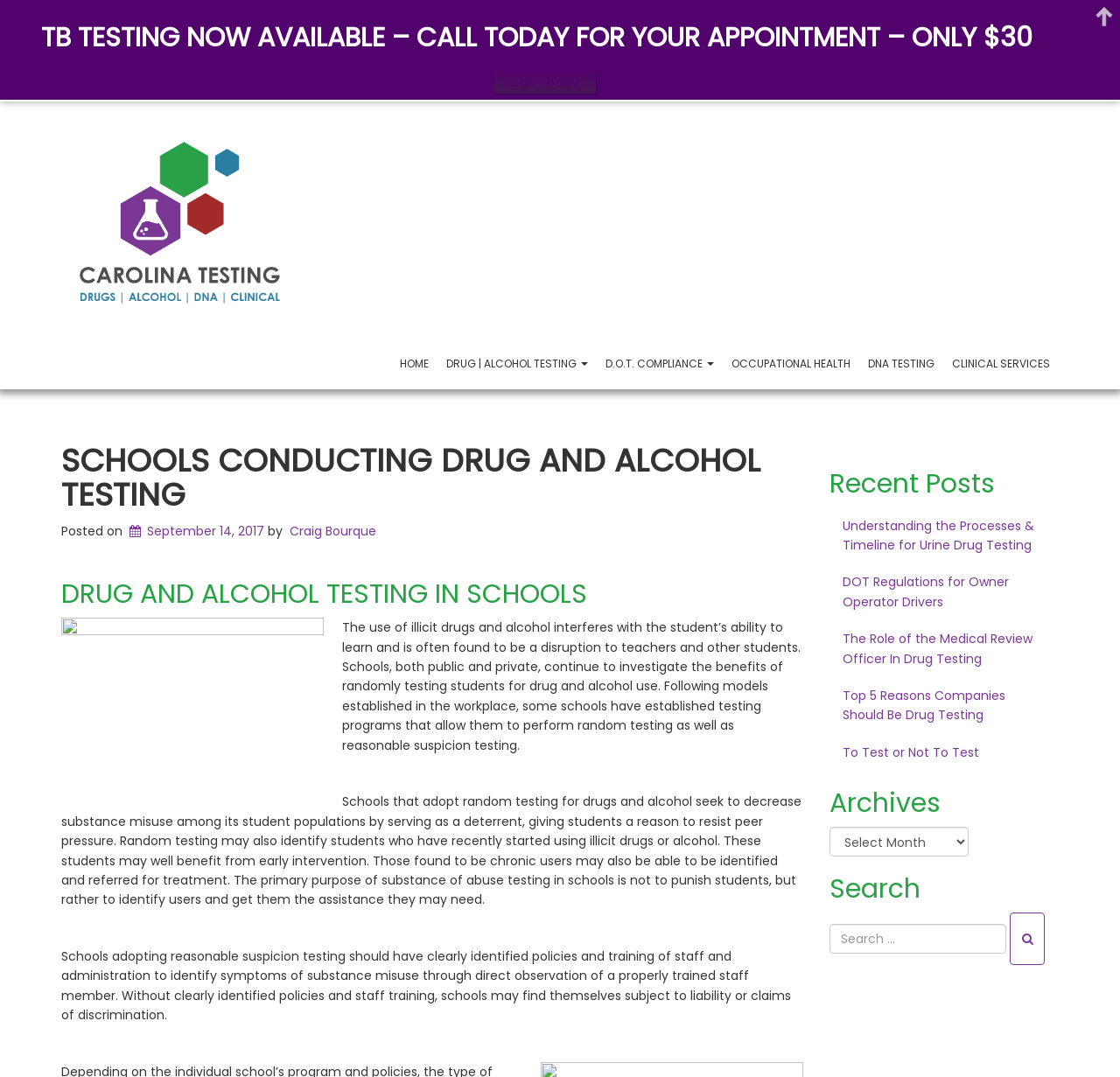Extract the main title from the webpage and generate its text.

SCHOOLS CONDUCTING DRUG AND ALCOHOL TESTING